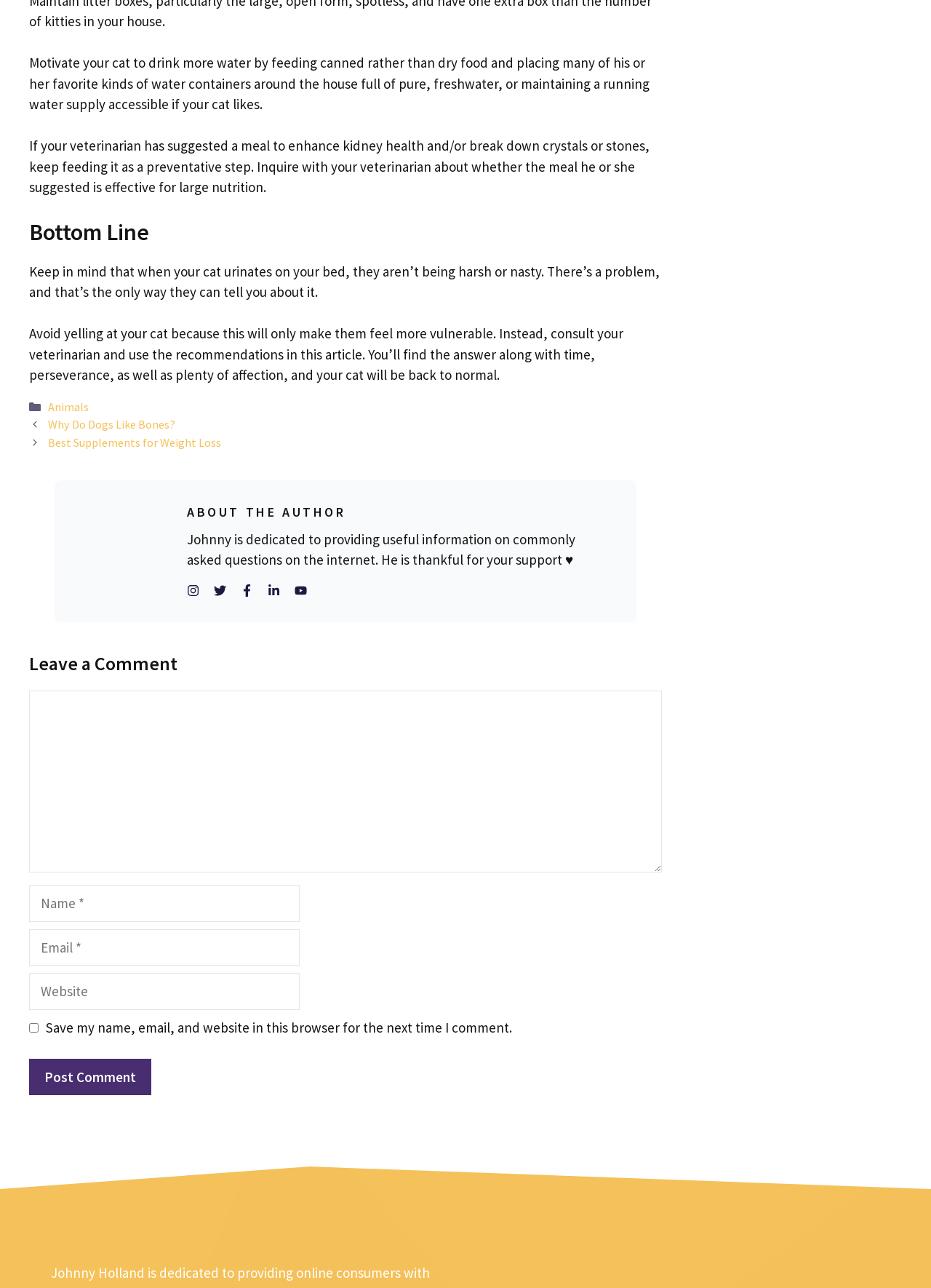Can you give a detailed response to the following question using the information from the image? What is the purpose of the comment section?

The comment section is located at the bottom of the webpage and contains a textbox for users to enter their comments, as well as fields for name, email, and website. The purpose of this section is to allow users to leave comments on the article.